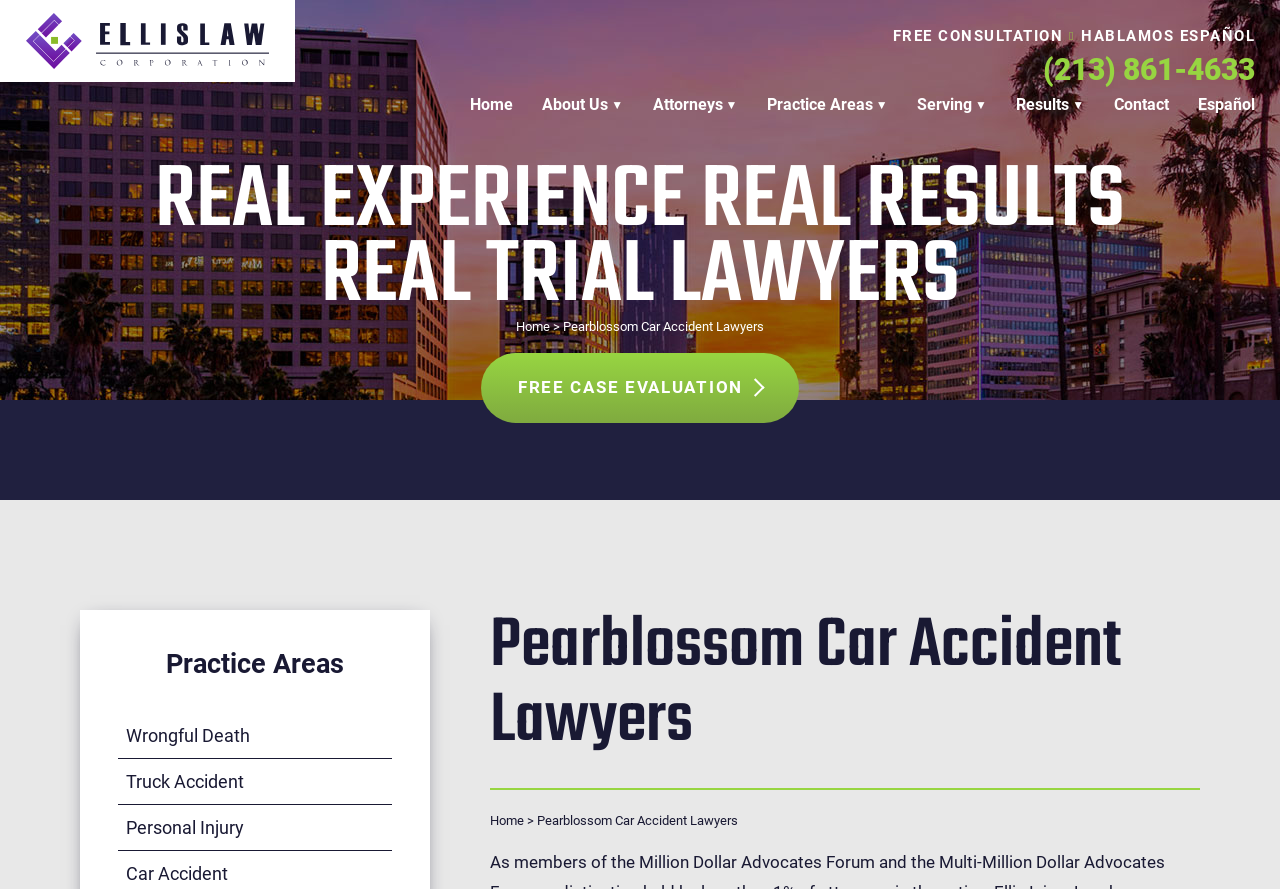Find the bounding box coordinates corresponding to the UI element with the description: "Serving". The coordinates should be formatted as [left, top, right, bottom], with values as floats between 0 and 1.

[0.716, 0.096, 0.771, 0.141]